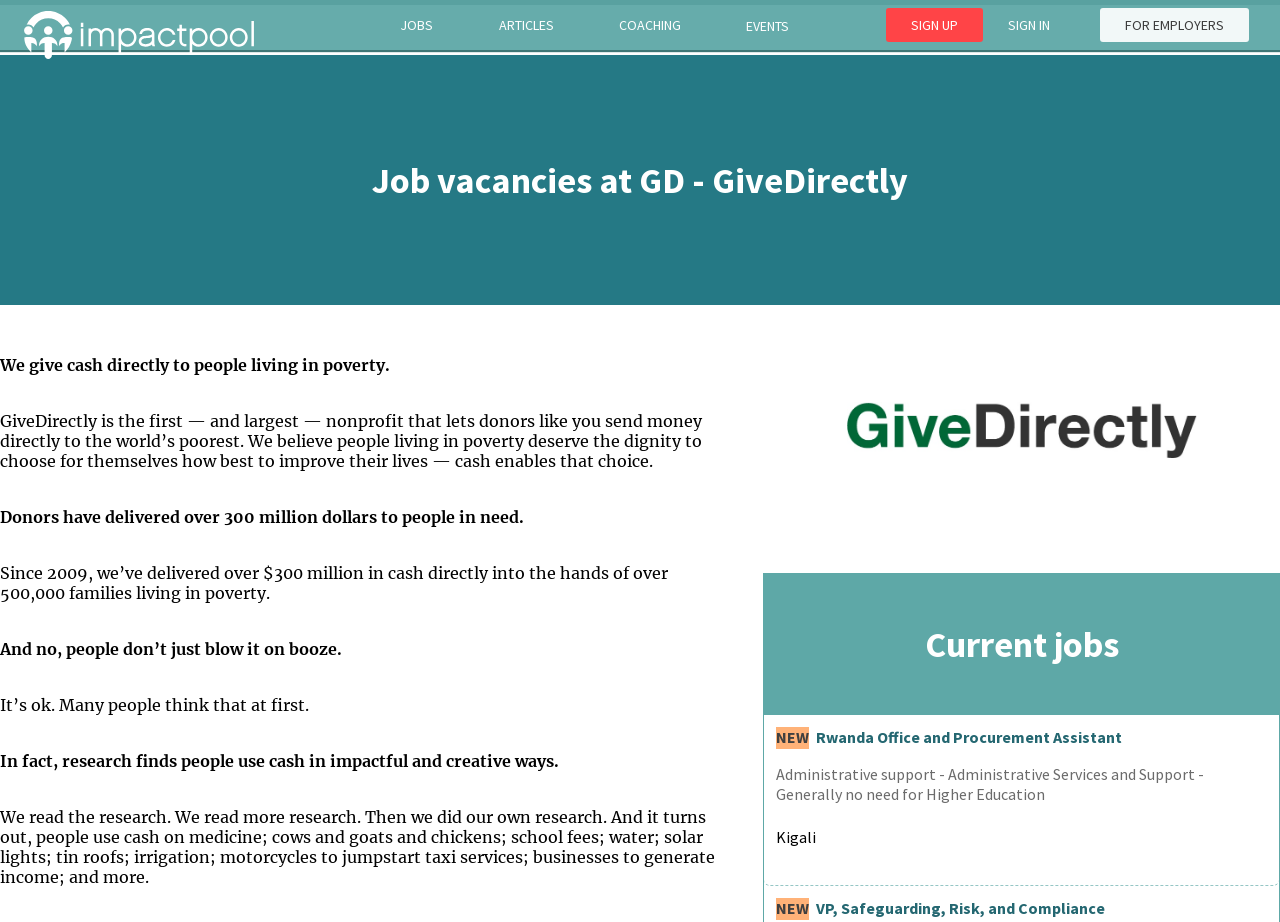Locate the primary heading on the webpage and return its text.

Job vacancies at GD - GiveDirectly